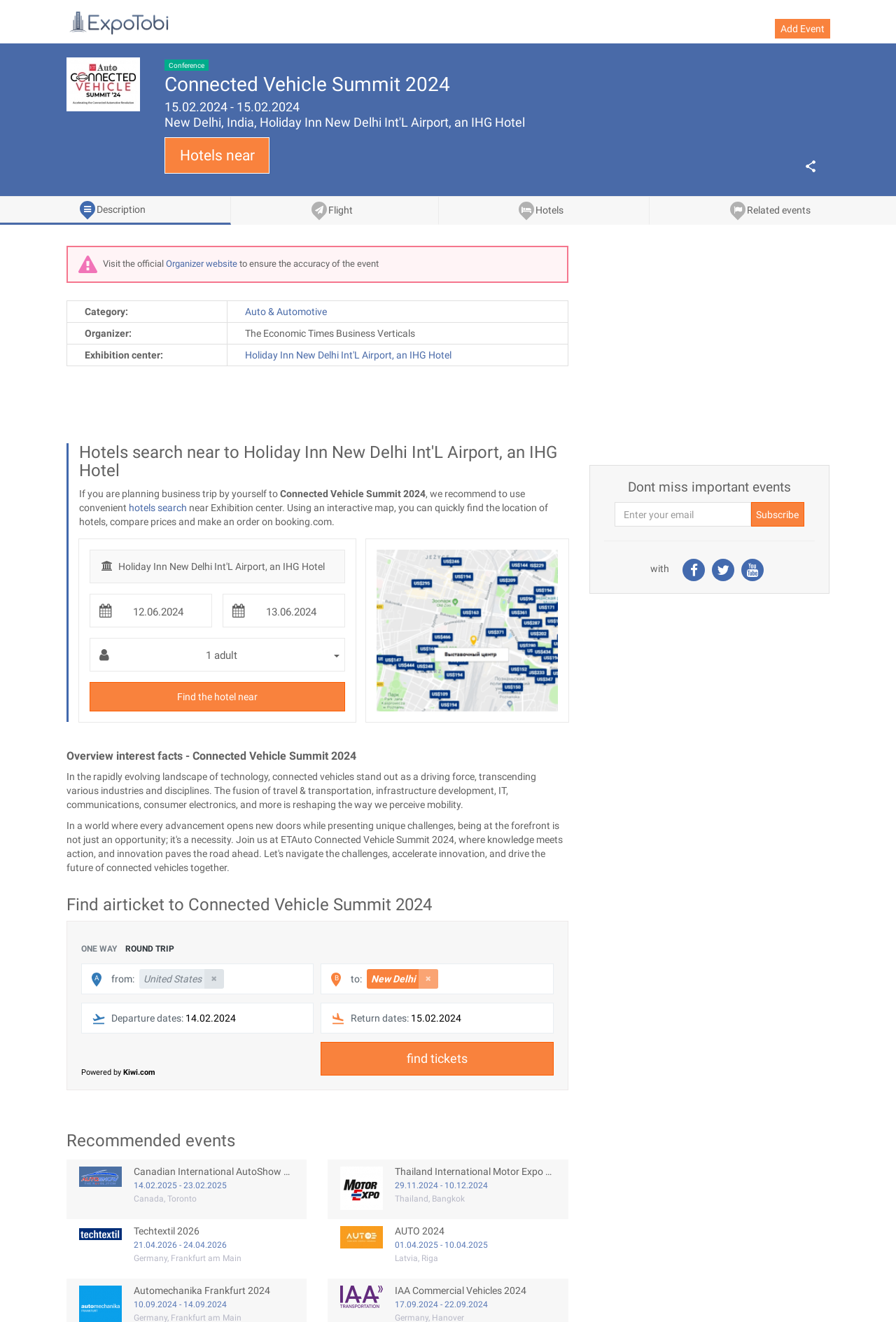Please determine the bounding box coordinates for the element that should be clicked to follow these instructions: "Search for hotels near".

[0.184, 0.104, 0.301, 0.131]